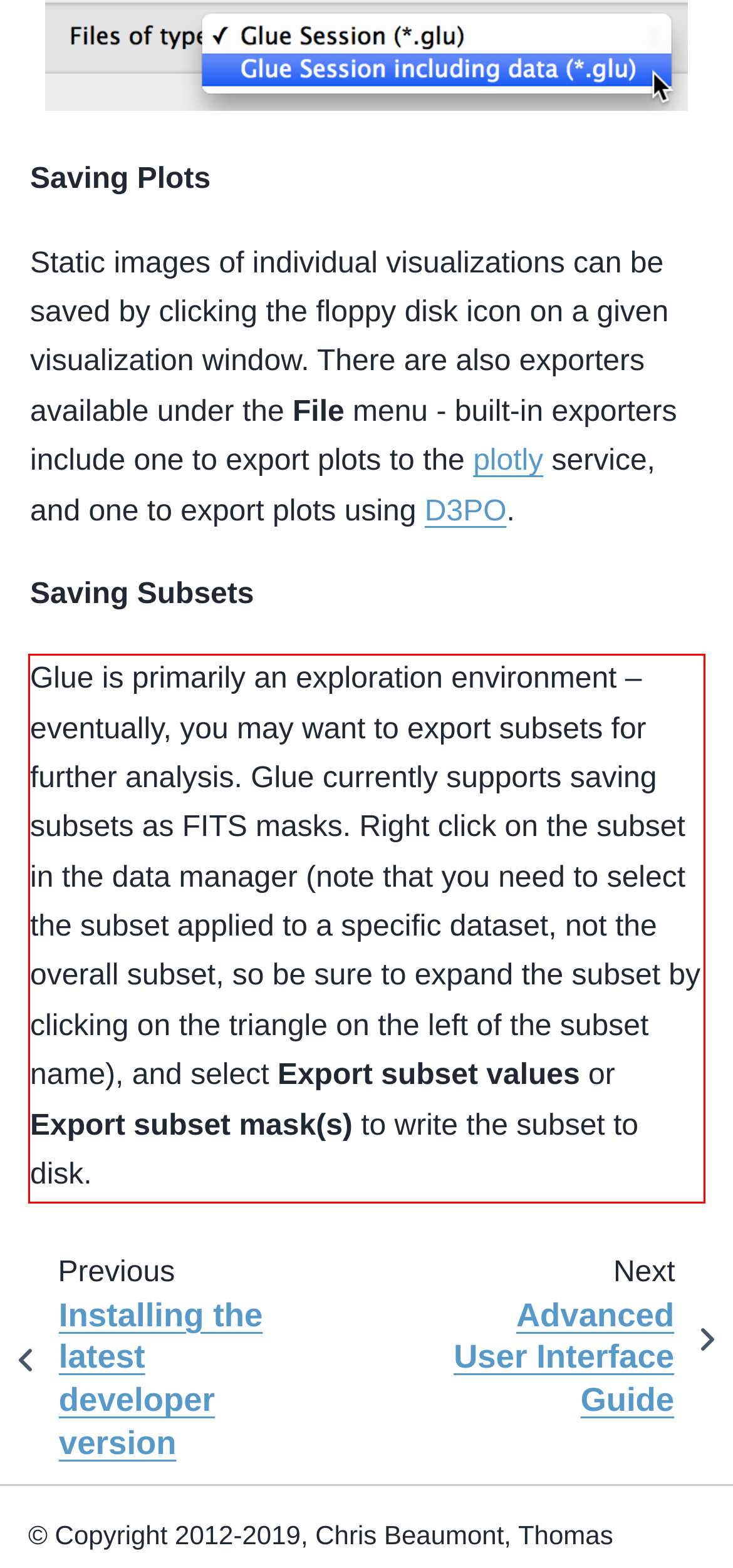You have a webpage screenshot with a red rectangle surrounding a UI element. Extract the text content from within this red bounding box.

Glue is primarily an exploration environment – eventually, you may want to export subsets for further analysis. Glue currently supports saving subsets as FITS masks. Right click on the subset in the data manager (note that you need to select the subset applied to a specific dataset, not the overall subset, so be sure to expand the subset by clicking on the triangle on the left of the subset name), and select Export subset values or Export subset mask(s) to write the subset to disk.